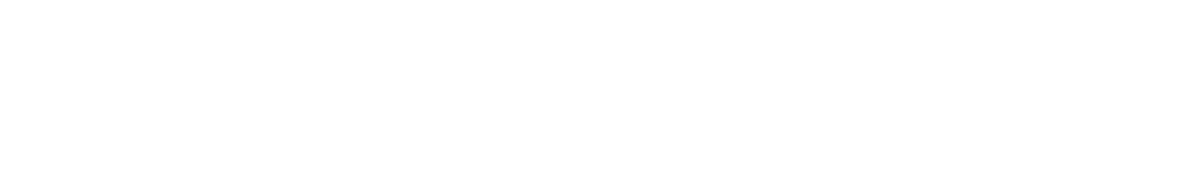Offer an in-depth description of the image.

The image likely depicts a graphic or icon that accompanies the content discussing the importance of networking opportunities in the onboarding process for new hires. It emphasizes integrating personal and professional networks, highlighting strategies for introducing newcomers to both their work groups and the broader community. This visual element serves to enhance the message that effective networking can facilitate smoother transitions for new employees, particularly when they are fresh graduates or relocating. The context implies a focus on supportive practices in human resources and employee integration.